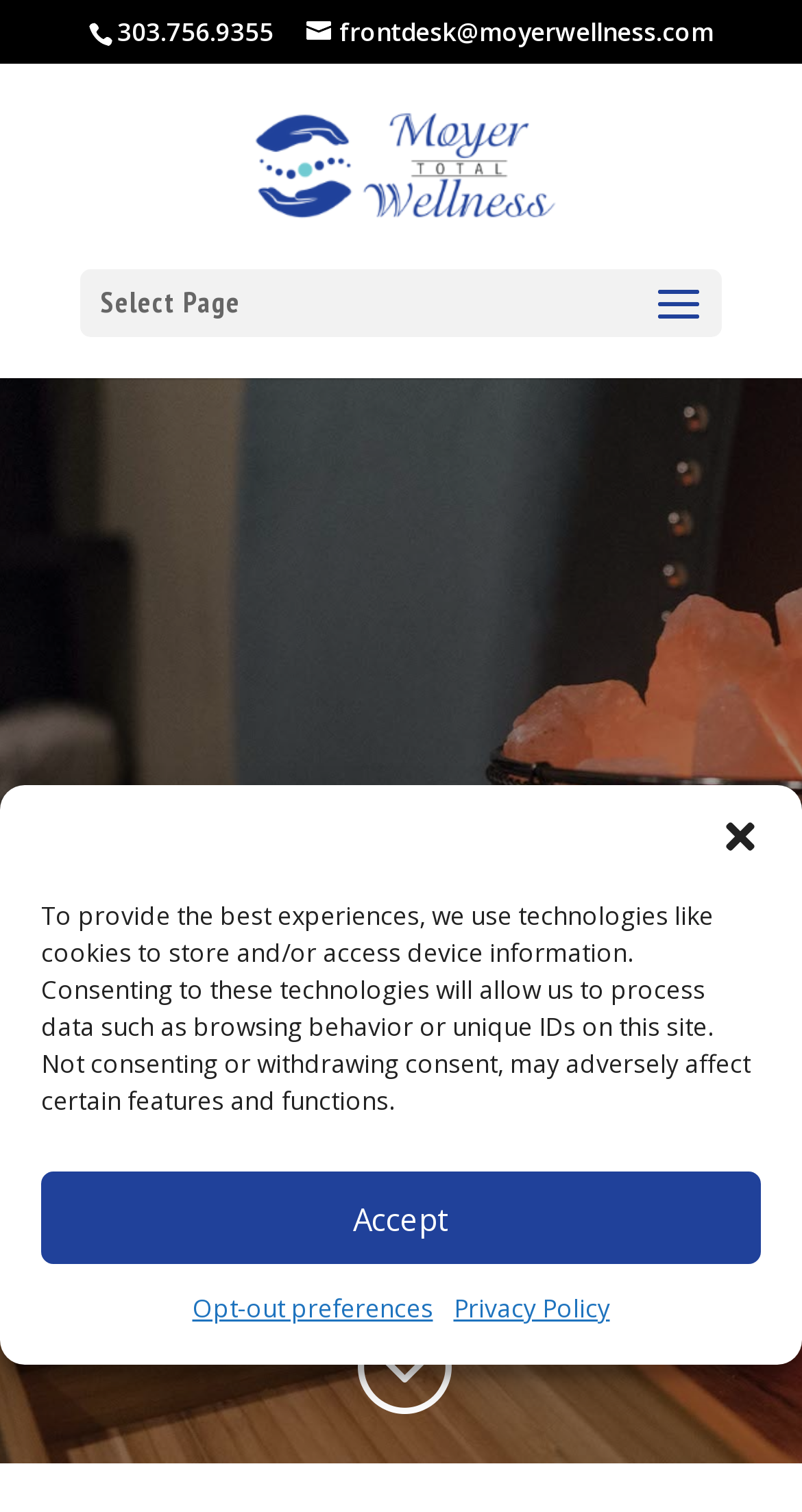Please determine the bounding box coordinates for the element with the description: "Best Medical Coding Schools".

None